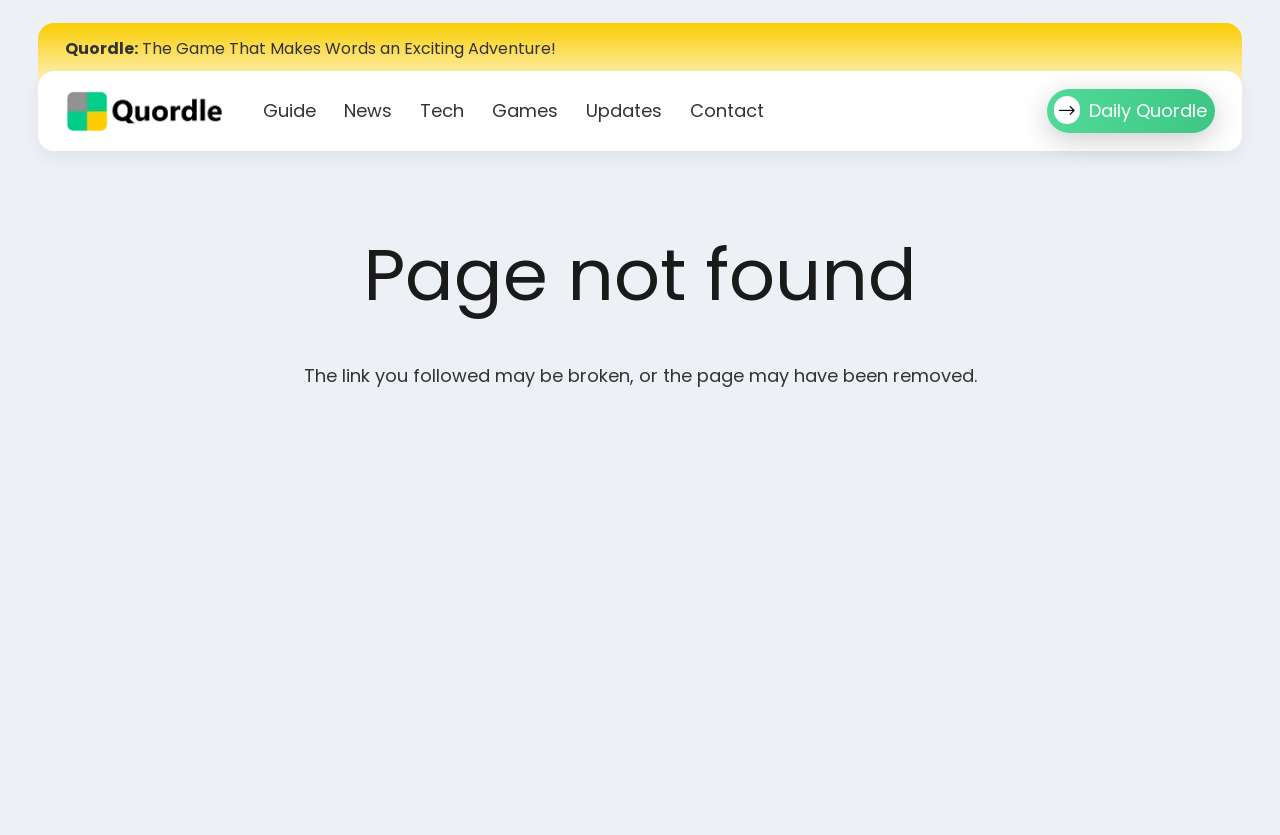Please locate the bounding box coordinates of the element that needs to be clicked to achieve the following instruction: "Check the Daily Quordle". The coordinates should be four float numbers between 0 and 1, i.e., [left, top, right, bottom].

[0.818, 0.107, 0.949, 0.159]